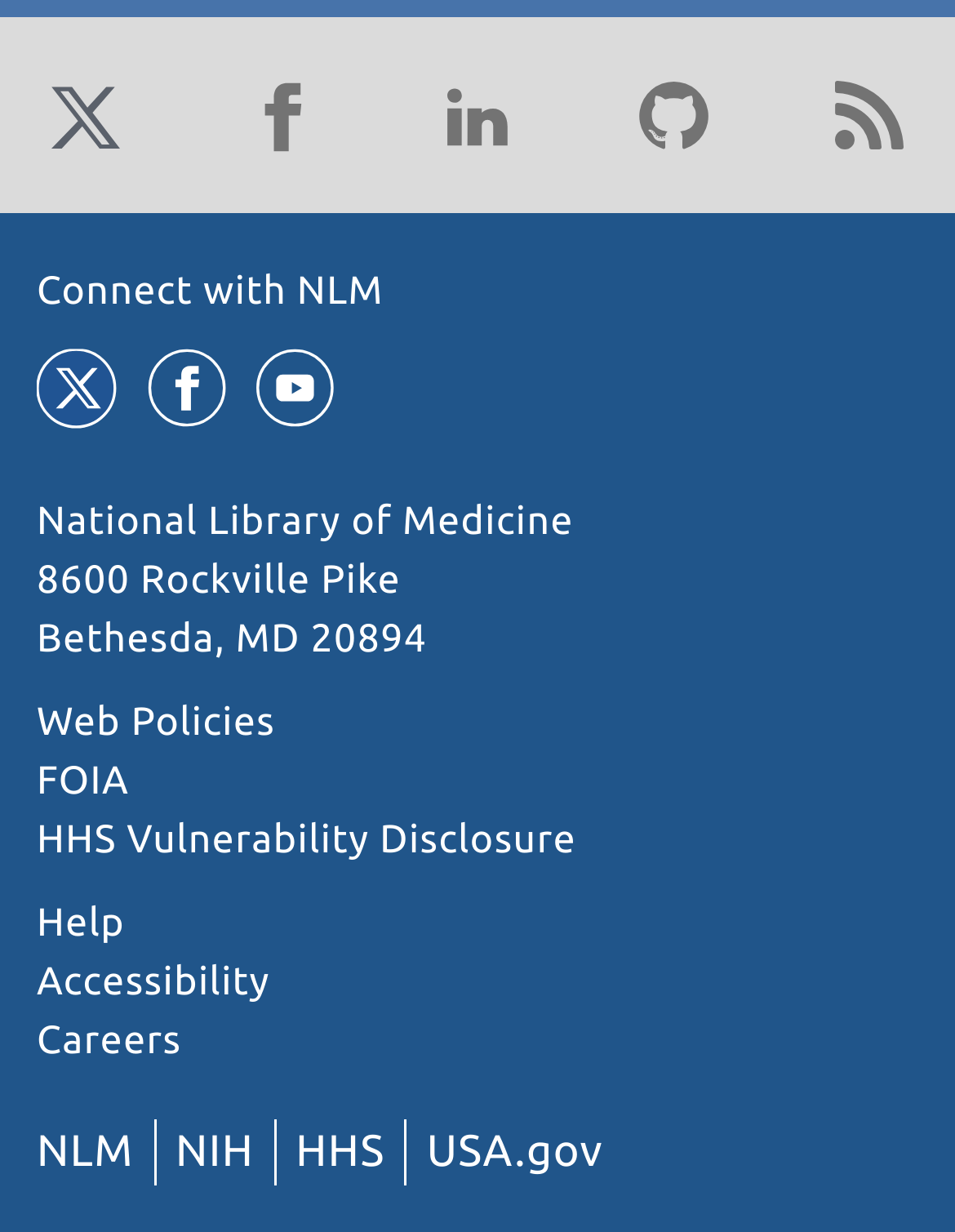Using floating point numbers between 0 and 1, provide the bounding box coordinates in the format (top-left x, top-left y, bottom-right x, bottom-right y). Locate the UI element described here: Facebook

[0.244, 0.054, 0.346, 0.133]